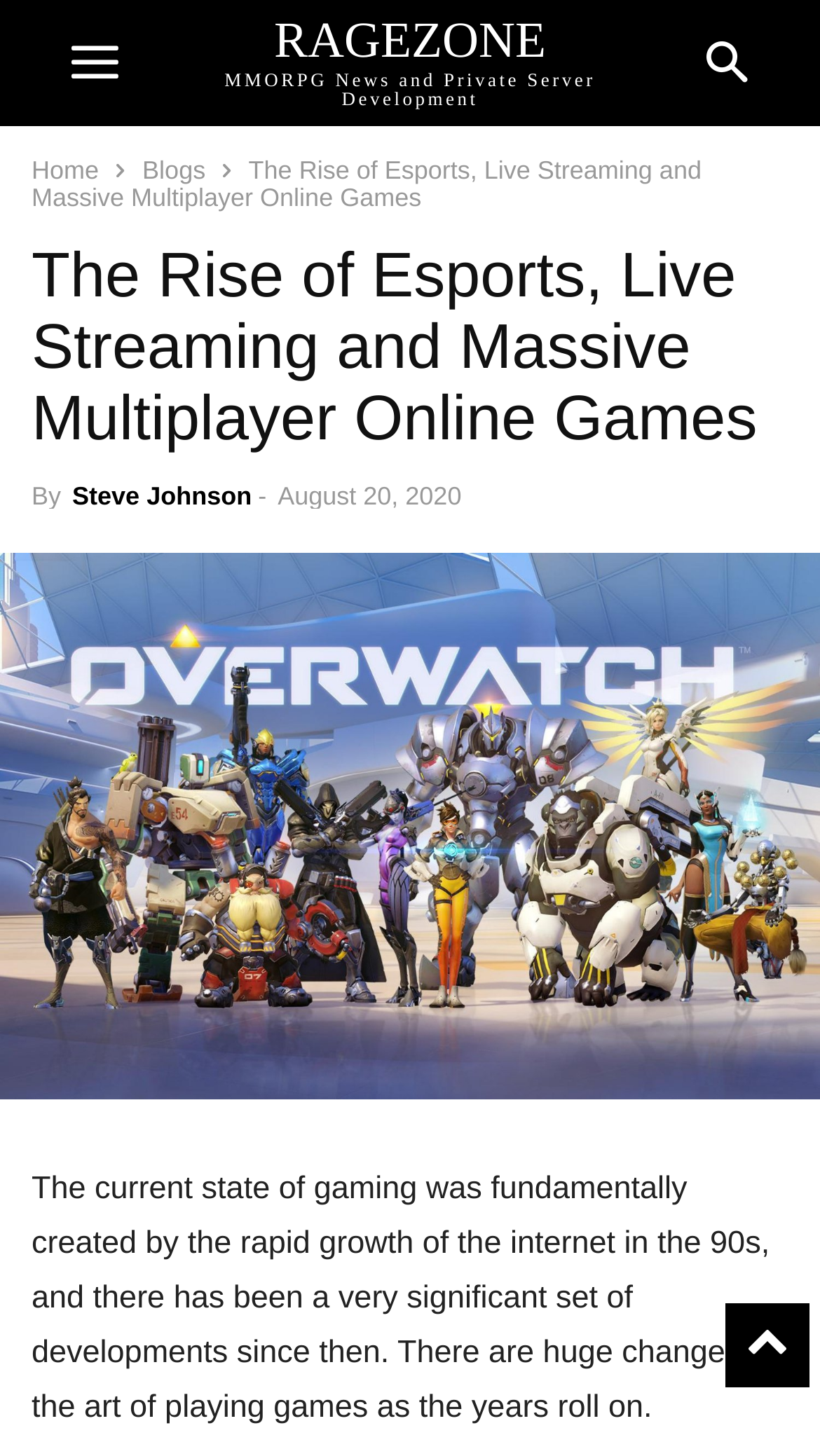Find and extract the text of the primary heading on the webpage.

The Rise of Esports, Live Streaming and Massive Multiplayer Online Games